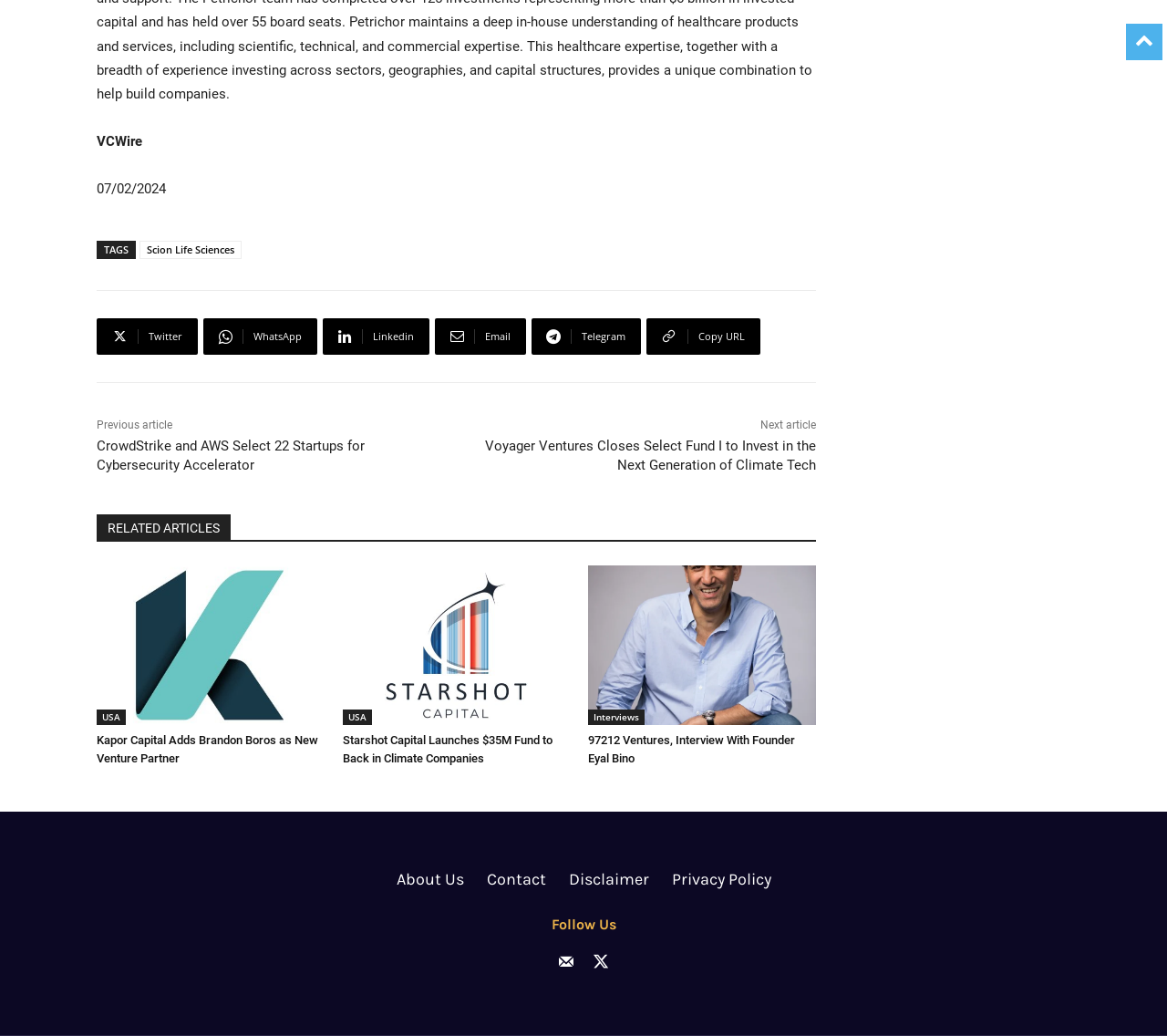Specify the bounding box coordinates of the element's region that should be clicked to achieve the following instruction: "Read the article about CrowdStrike and AWS". The bounding box coordinates consist of four float numbers between 0 and 1, in the format [left, top, right, bottom].

[0.083, 0.423, 0.312, 0.457]